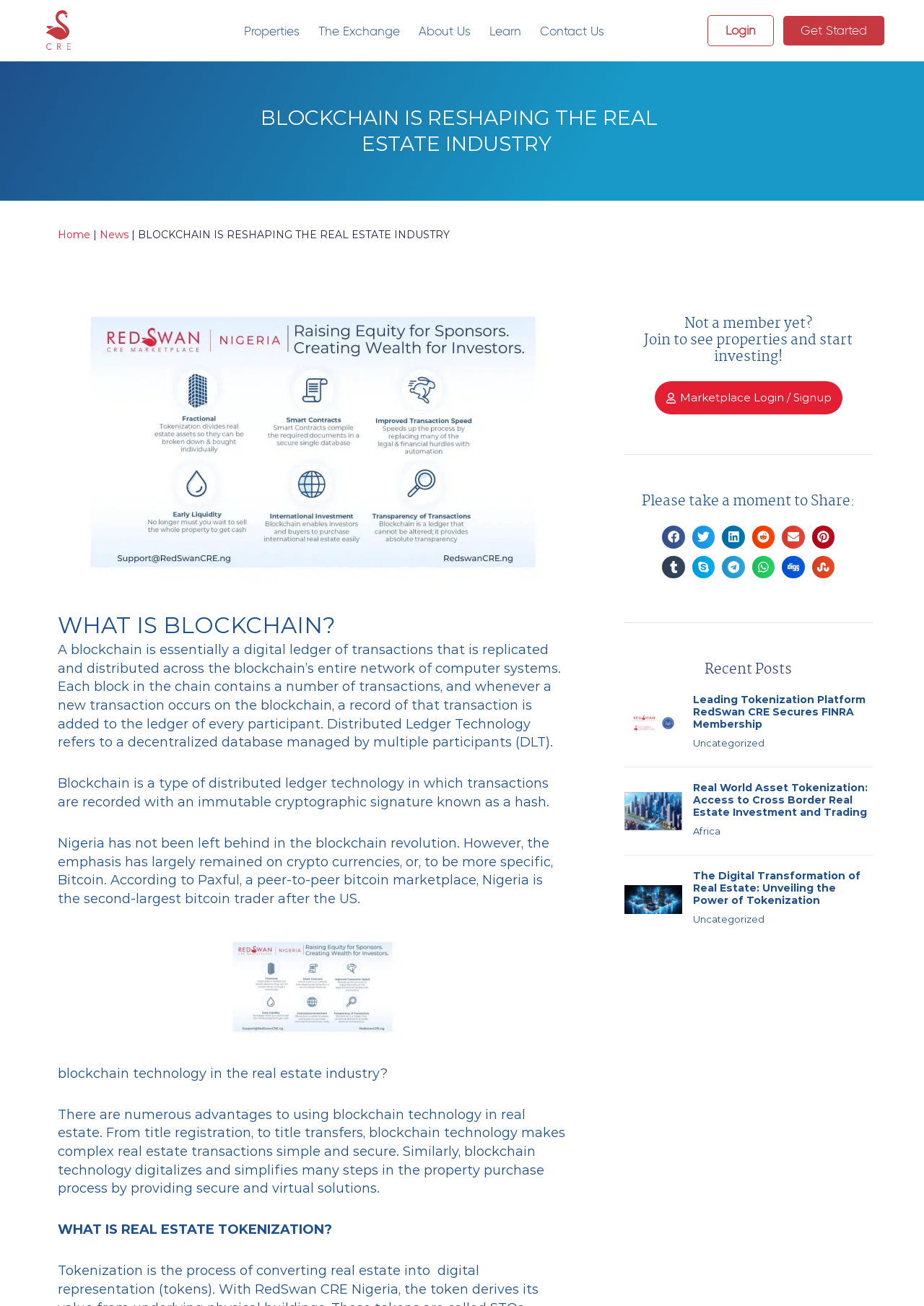Provide a one-word or short-phrase response to the question:
What is the purpose of blockchain in real estate?

Simplify transactions